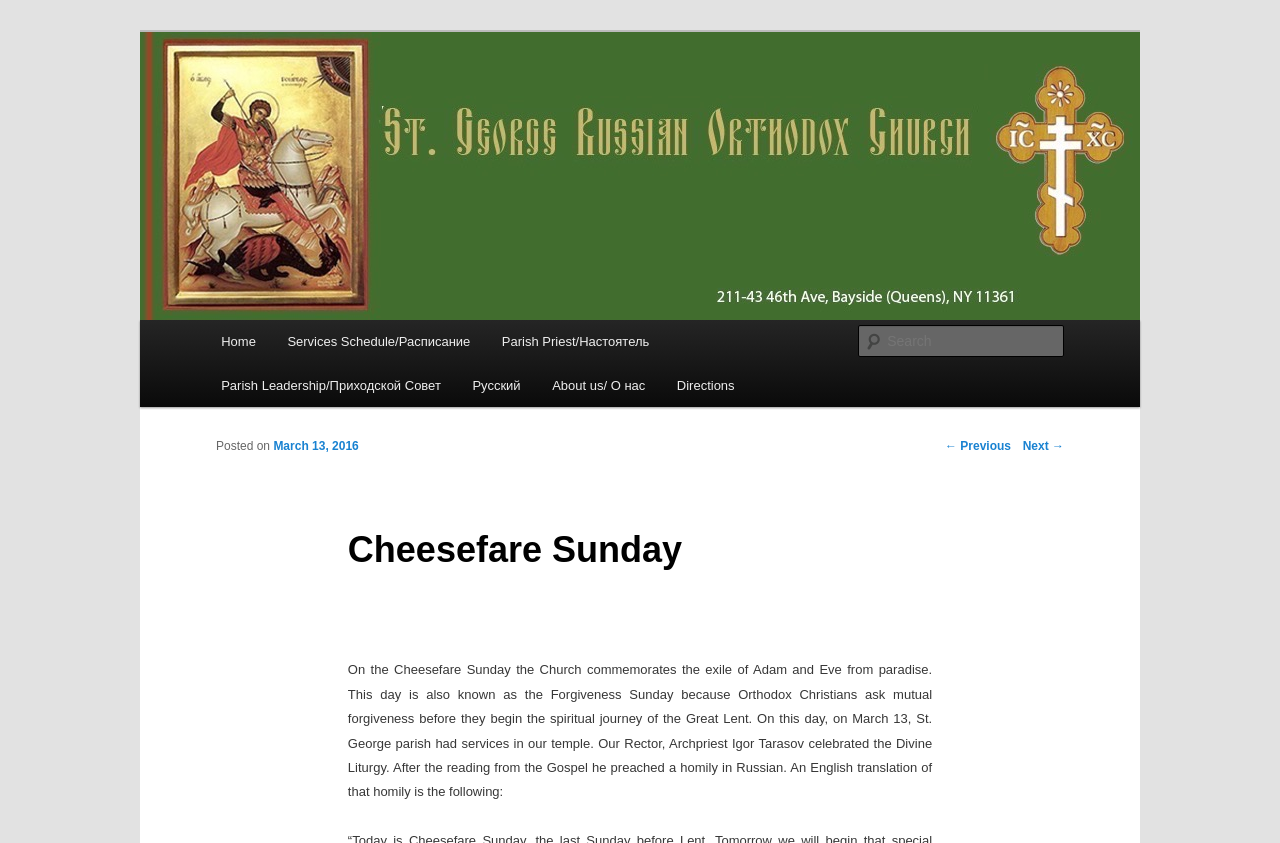Find the bounding box coordinates of the area to click in order to follow the instruction: "Read the post about Cheesefare Sunday".

[0.272, 0.606, 0.728, 0.693]